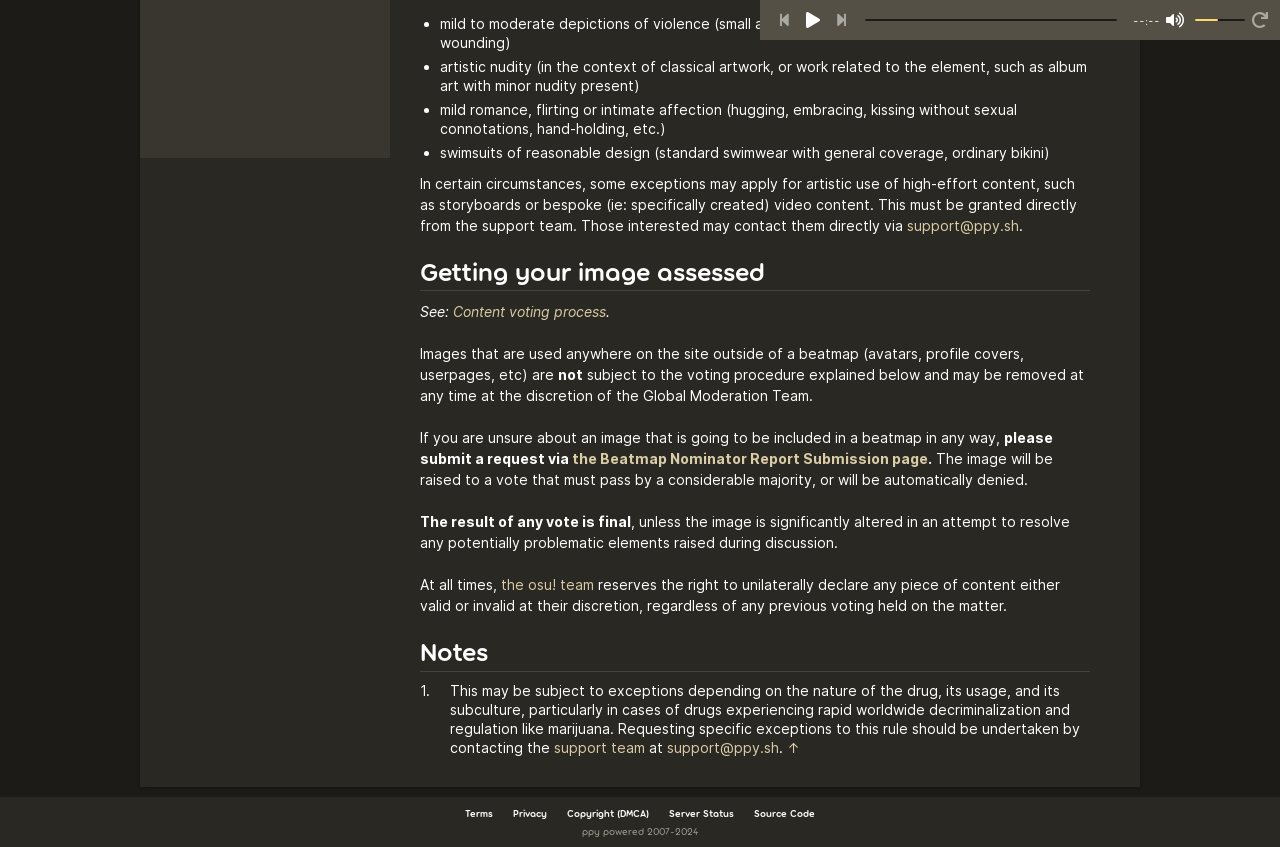Determine the bounding box coordinates of the clickable area required to perform the following instruction: "Click the arrow back button". The coordinates should be represented as four float numbers between 0 and 1: [left, top, right, bottom].

[0.615, 0.872, 0.625, 0.892]